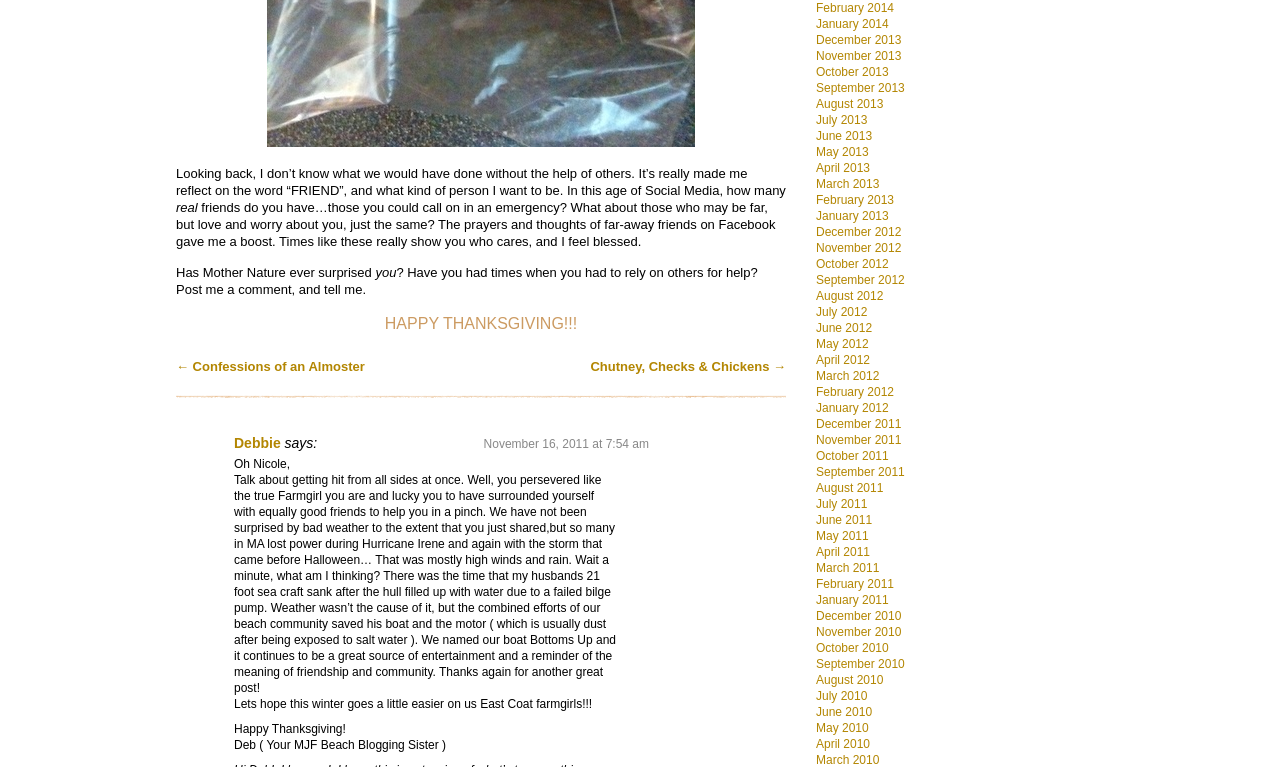Please find and report the bounding box coordinates of the element to click in order to perform the following action: "Click on the 'February 2014' link". The coordinates should be expressed as four float numbers between 0 and 1, in the format [left, top, right, bottom].

[0.638, 0.001, 0.698, 0.019]